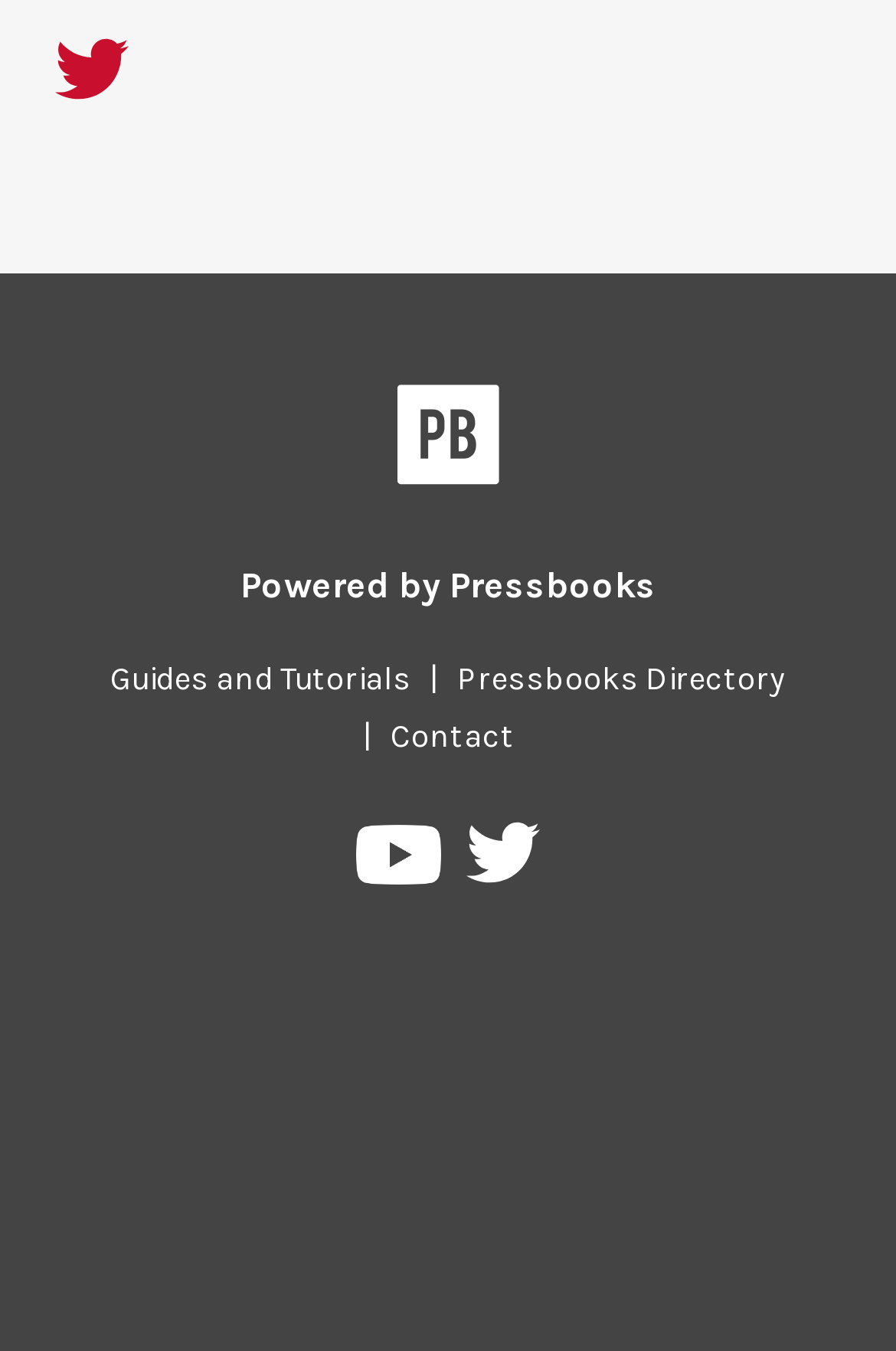Respond to the following query with just one word or a short phrase: 
What is the relationship between Pressbooks and the directory?

Pressbooks has a directory